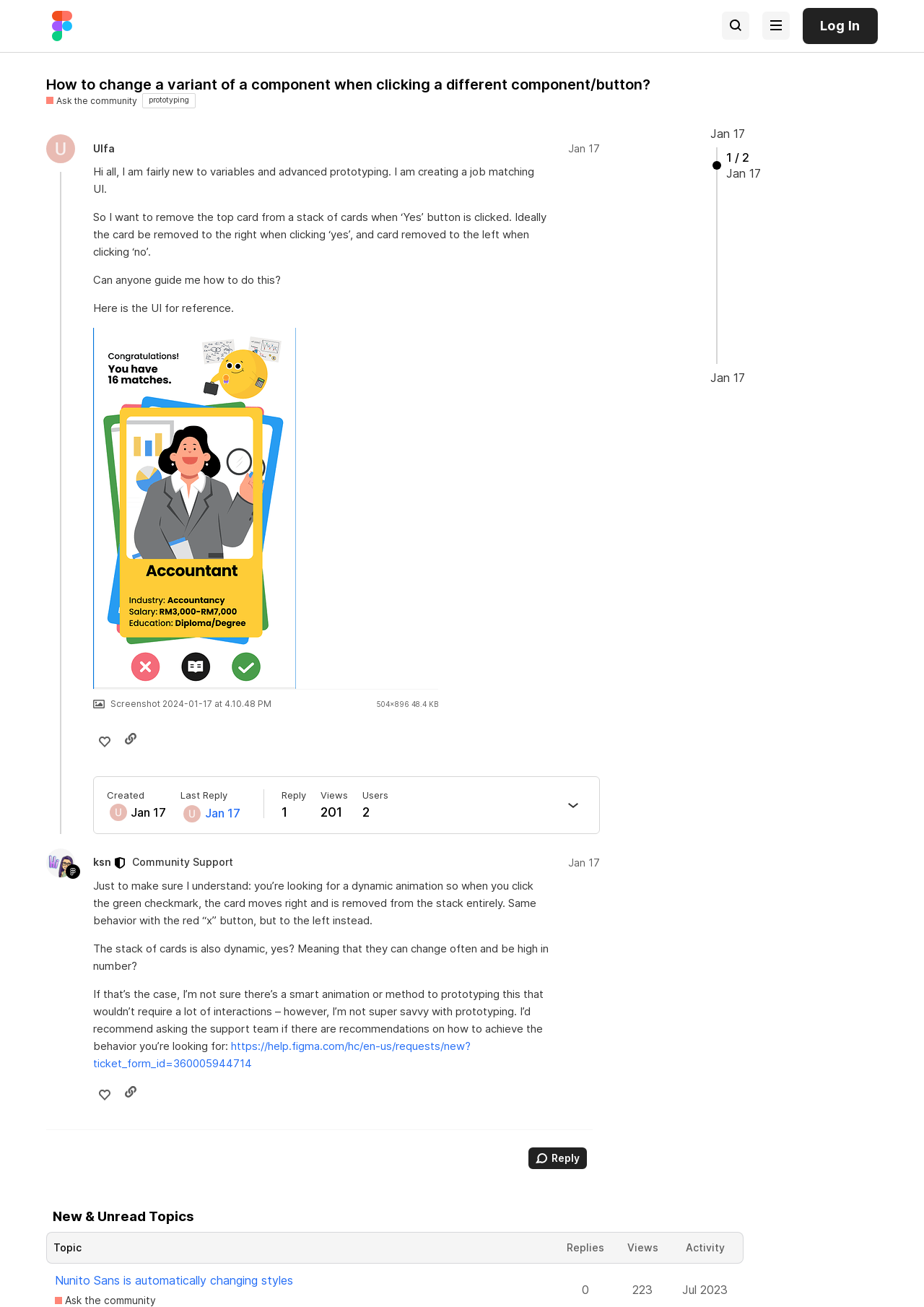Please provide the bounding box coordinates for the element that needs to be clicked to perform the following instruction: "Click the 'Log In' button". The coordinates should be given as four float numbers between 0 and 1, i.e., [left, top, right, bottom].

[0.869, 0.006, 0.95, 0.034]